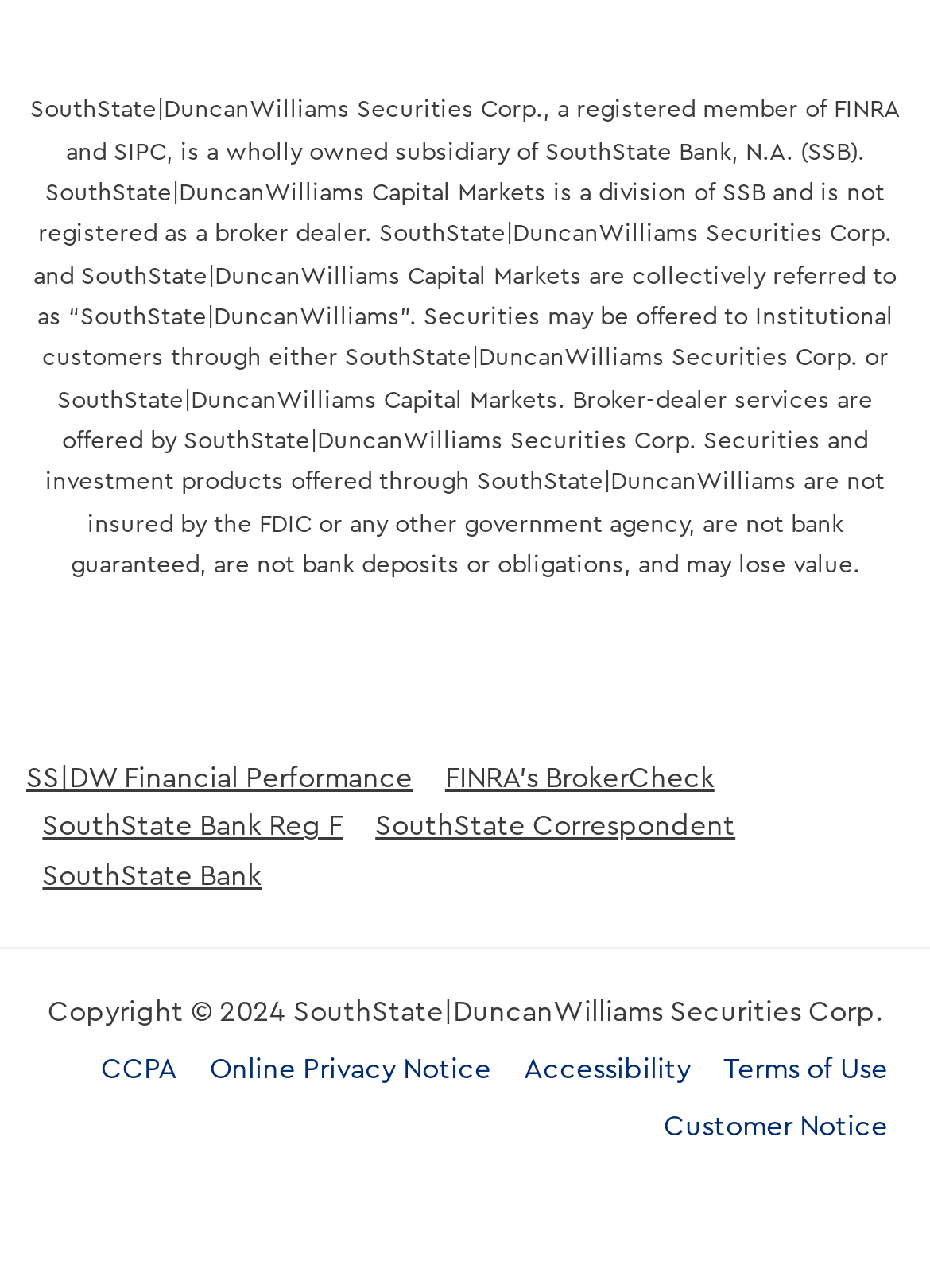Consider the image and give a detailed and elaborate answer to the question: 
What is the orientation of the menubar?

The menubar element has an attribute 'orientation: horizontal', which indicates that the menubar is oriented horizontally. This can be found in the menubar elements with IDs 347 and 349.